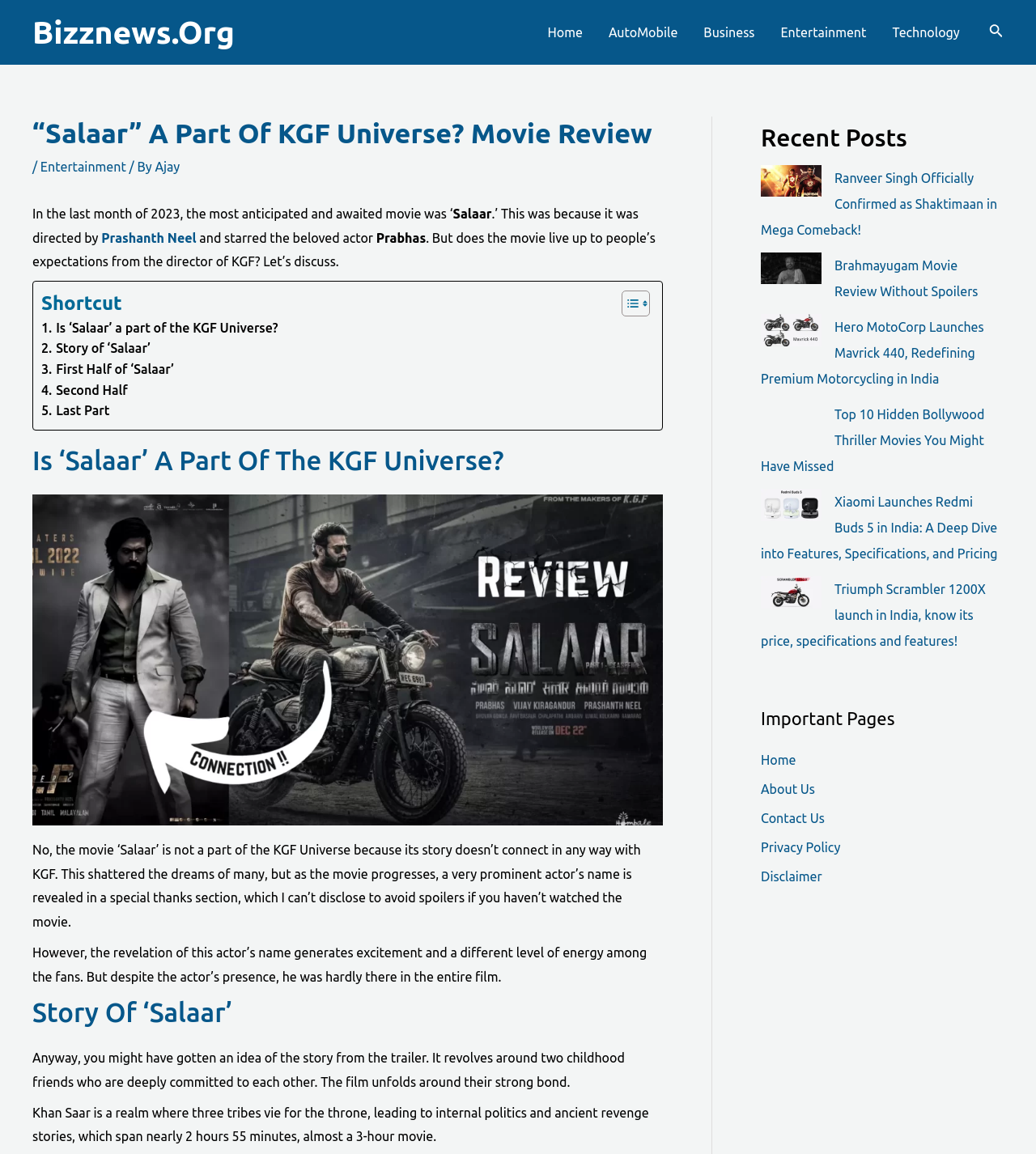How long is the movie Salaar?
Please give a detailed and thorough answer to the question, covering all relevant points.

The answer can be found in the paragraph that starts with 'Anyway, you might have gotten an idea of the story from the trailer.' The duration of the movie is mentioned as nearly 2 hours 55 minutes, almost a 3-hour movie.